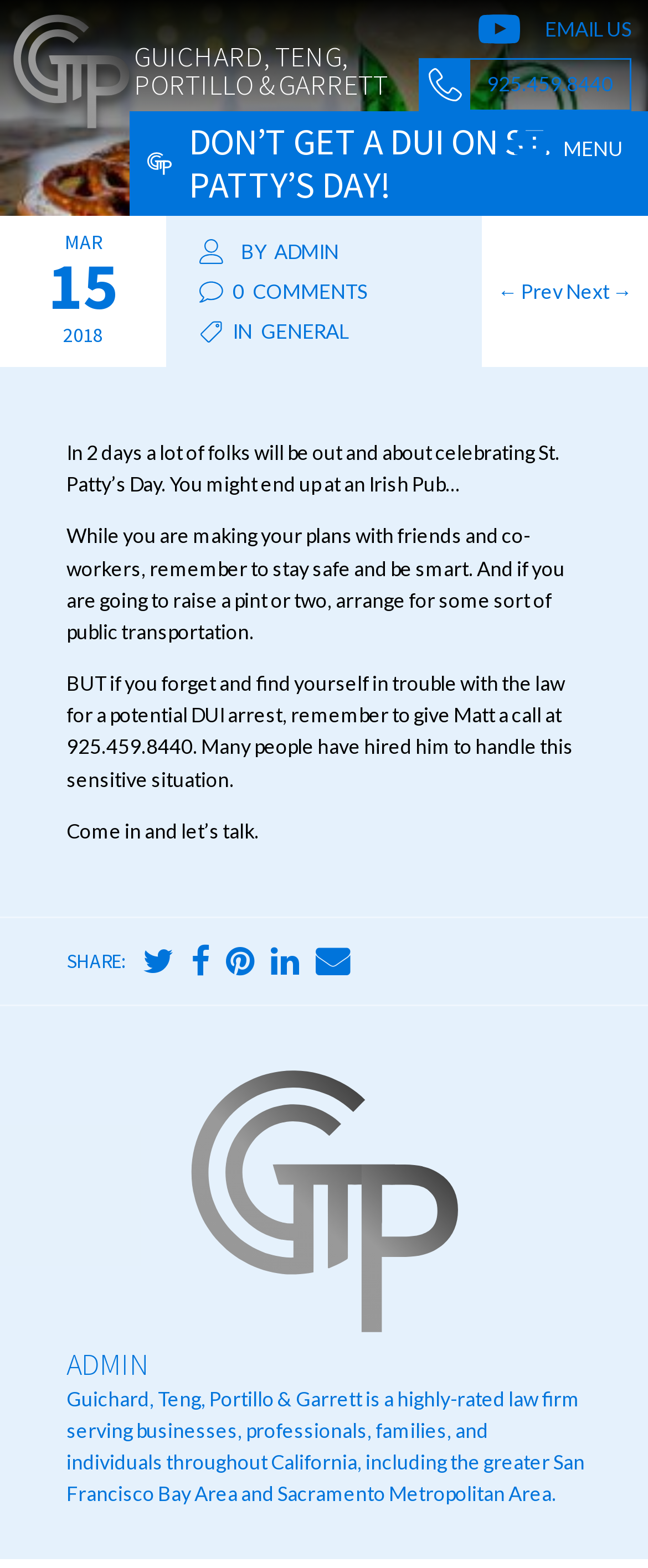Locate the bounding box coordinates of the clickable element to fulfill the following instruction: "View the recent post about payment". Provide the coordinates as four float numbers between 0 and 1 in the format [left, top, right, bottom].

None